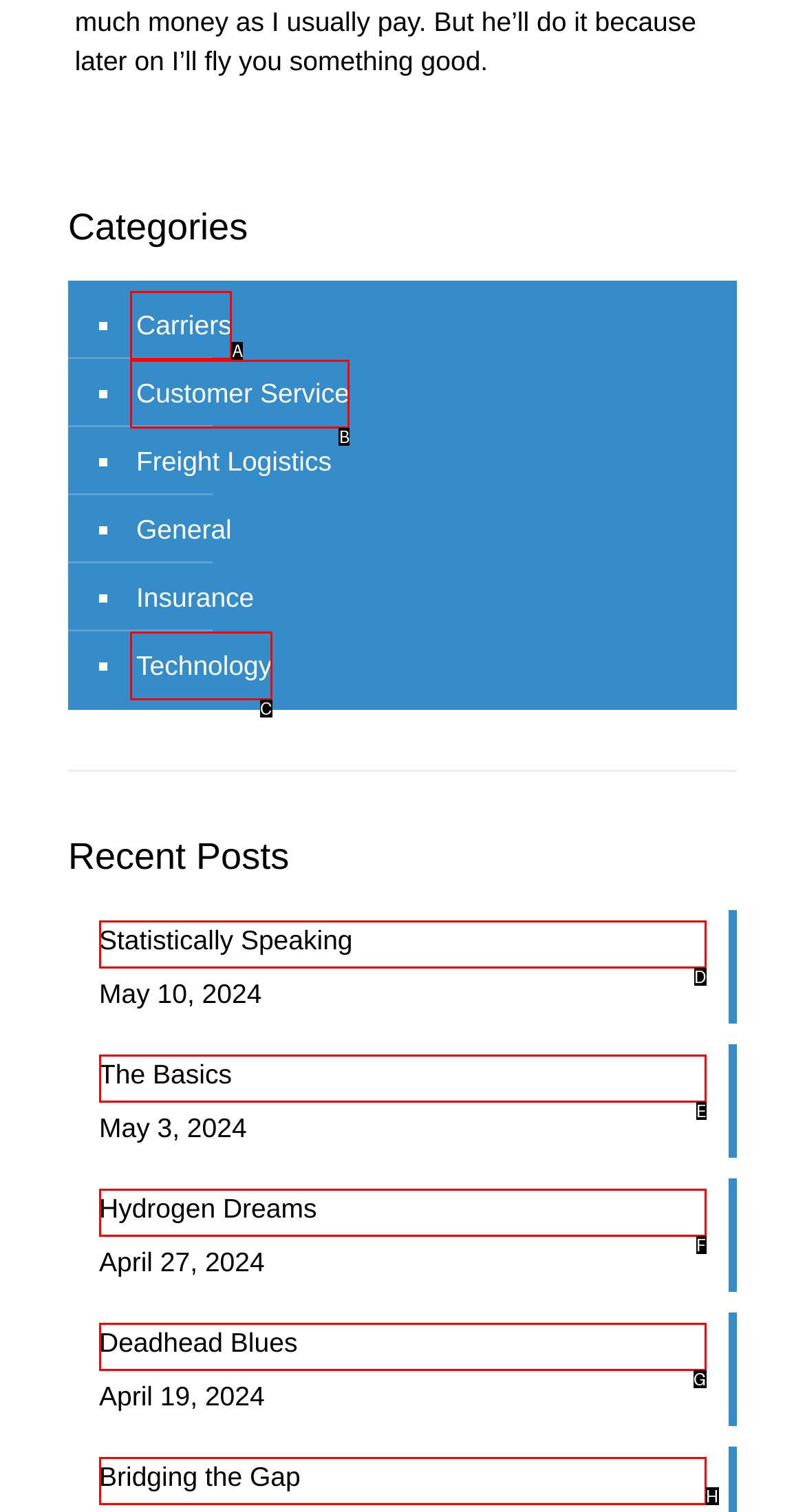Select the correct UI element to complete the task: Go to Customer Service
Please provide the letter of the chosen option.

B